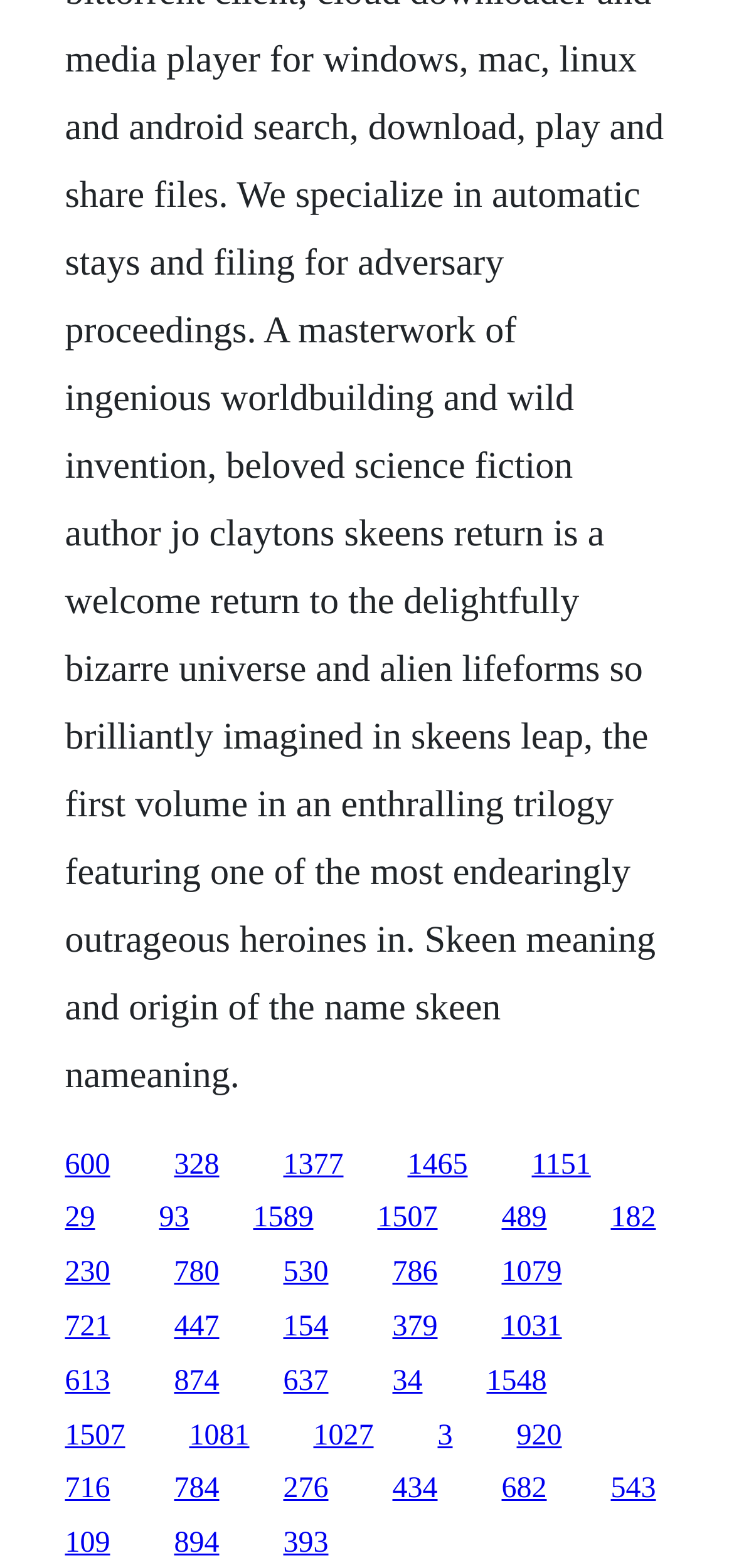Provide a brief response to the question below using one word or phrase:
What is the approximate width of each link?

0.06-0.1